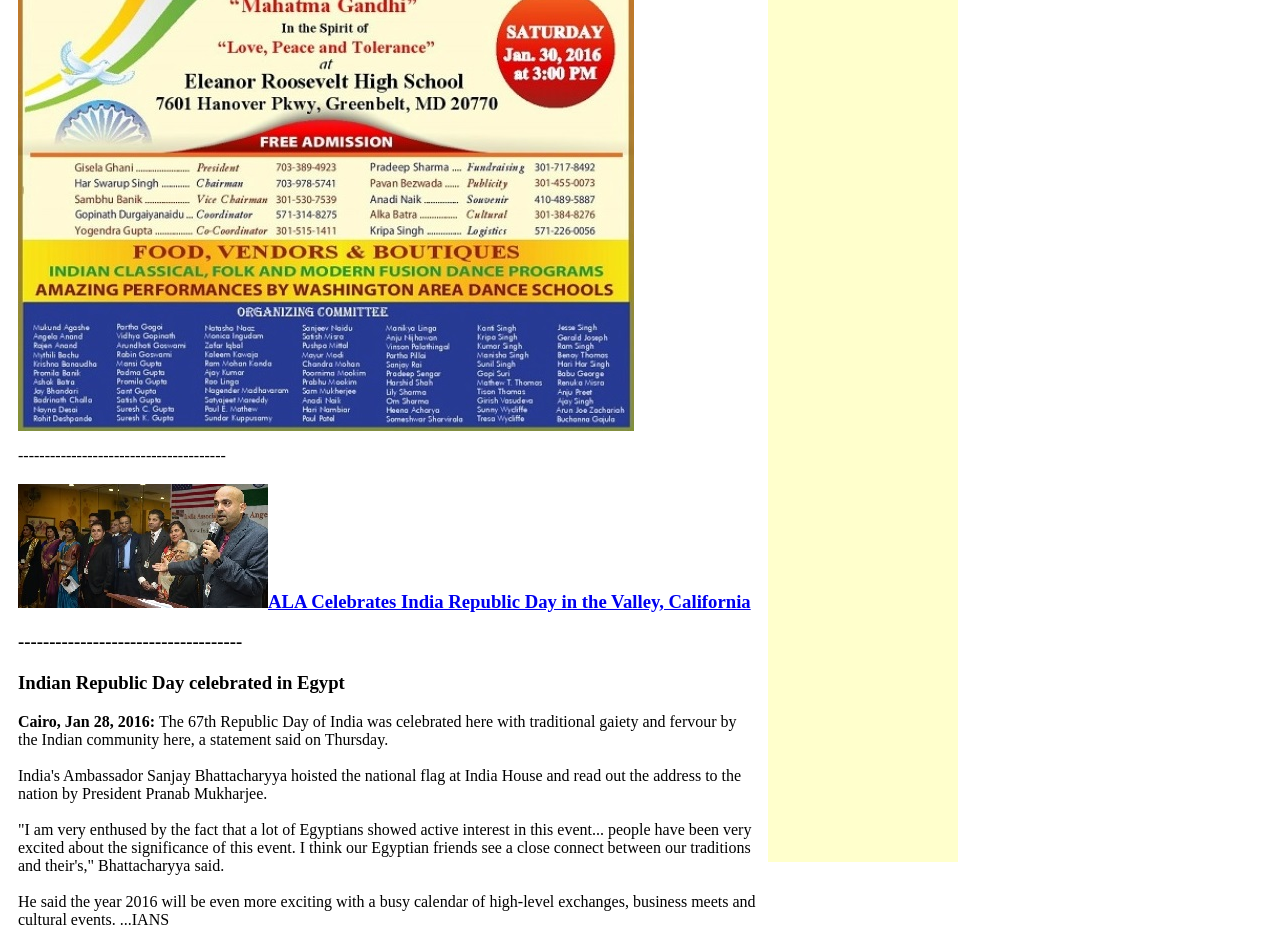Where was the 67th Republic Day of India celebrated?
Refer to the image and give a detailed answer to the question.

The webpage mentions 'The 67th Republic Day of India was celebrated here with traditional gaiety and fervour by the Indian community here, a statement said on Thursday.' and the location is mentioned as 'Cairo, Jan 28, 2016:' which indicates that the 67th Republic Day of India was celebrated in Egypt.